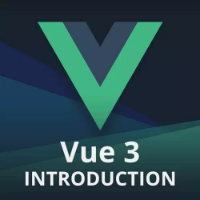Give a one-word or one-phrase response to the question:
What is the color of the text 'Vue 3'?

White